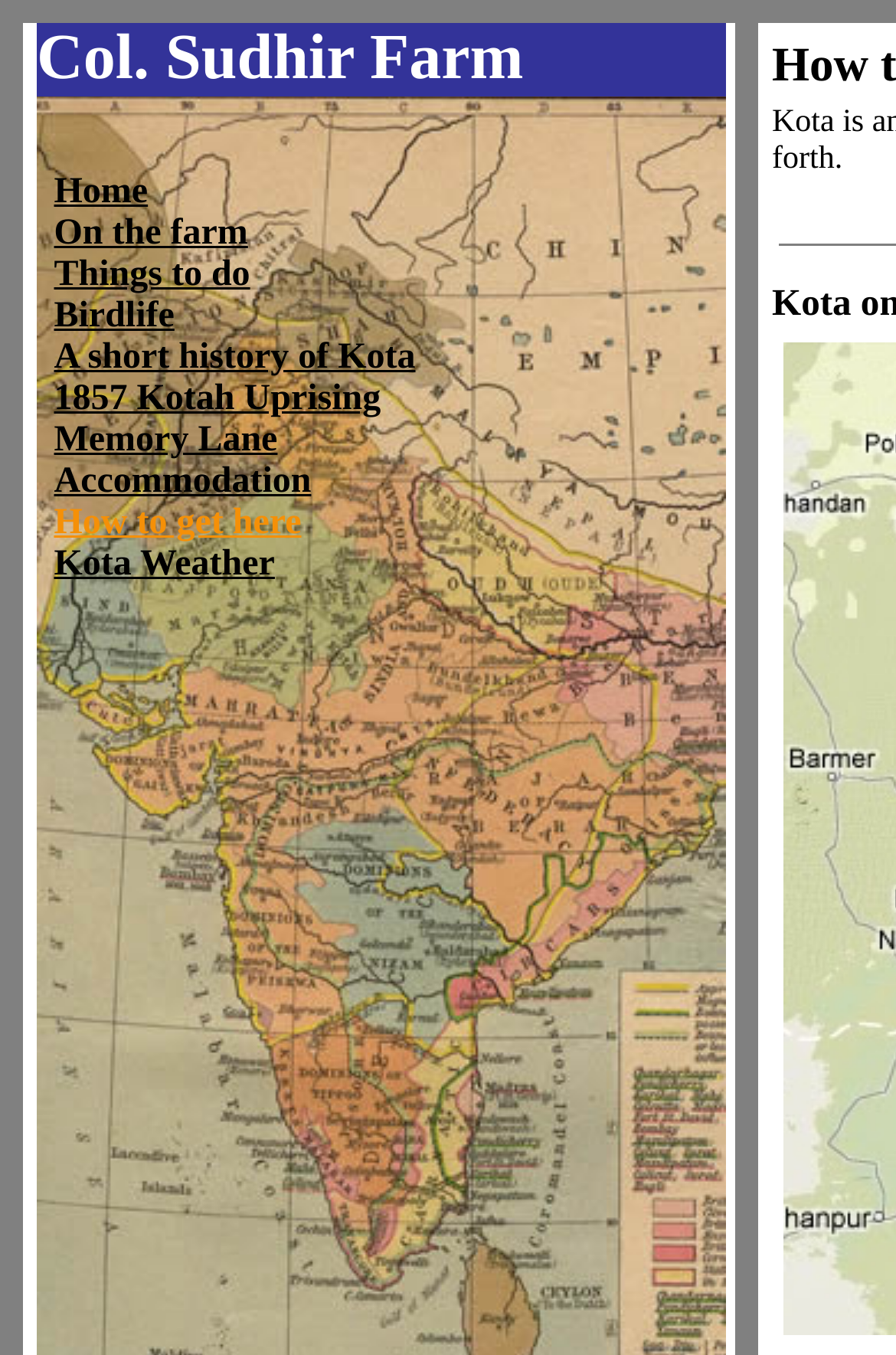Find and specify the bounding box coordinates that correspond to the clickable region for the instruction: "Explore 'Kota Weather'".

[0.06, 0.401, 0.814, 0.432]